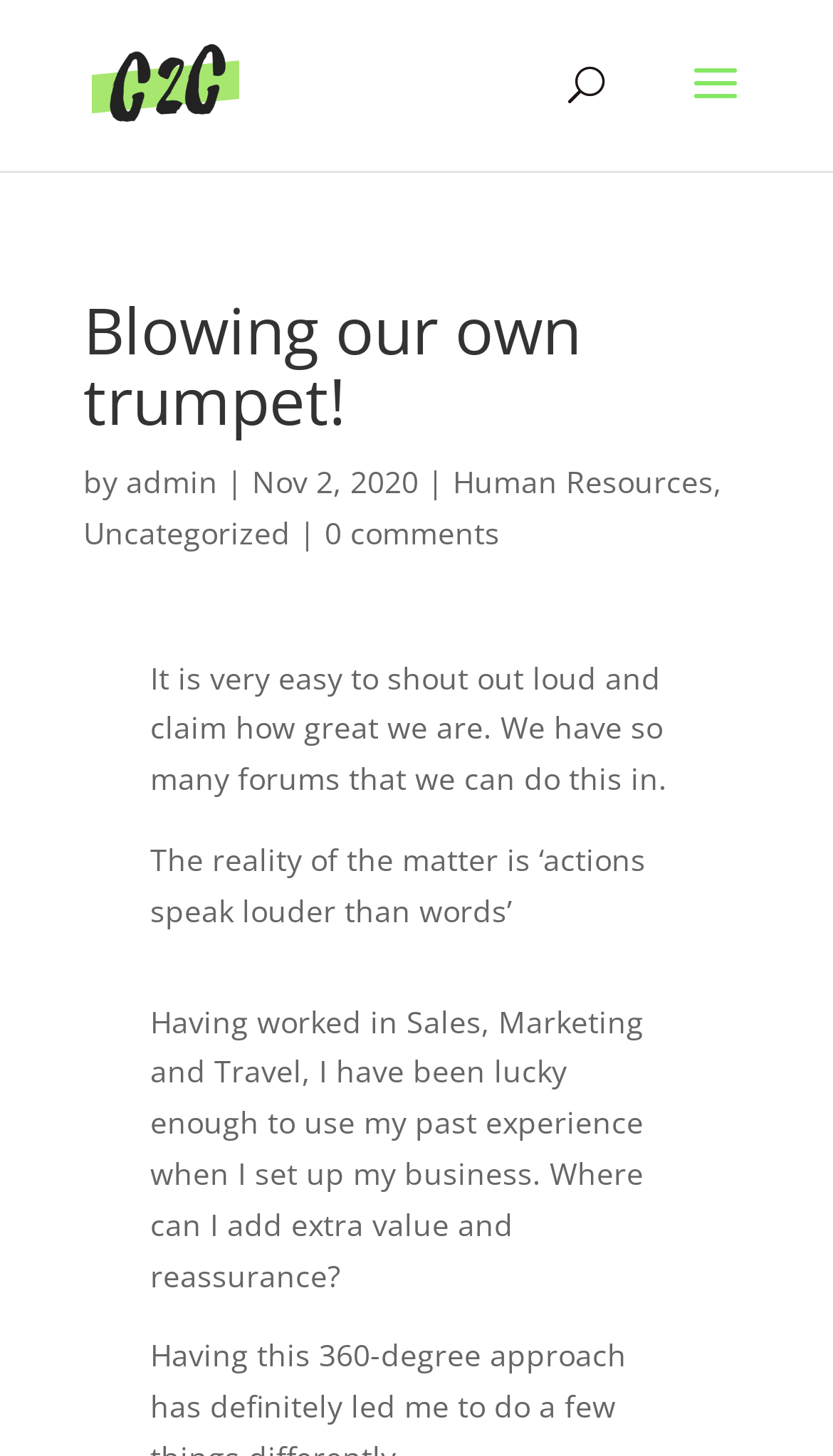Extract the bounding box coordinates for the UI element described by the text: "Switch to desktop version". The coordinates should be in the form of [left, top, right, bottom] with values between 0 and 1.

None